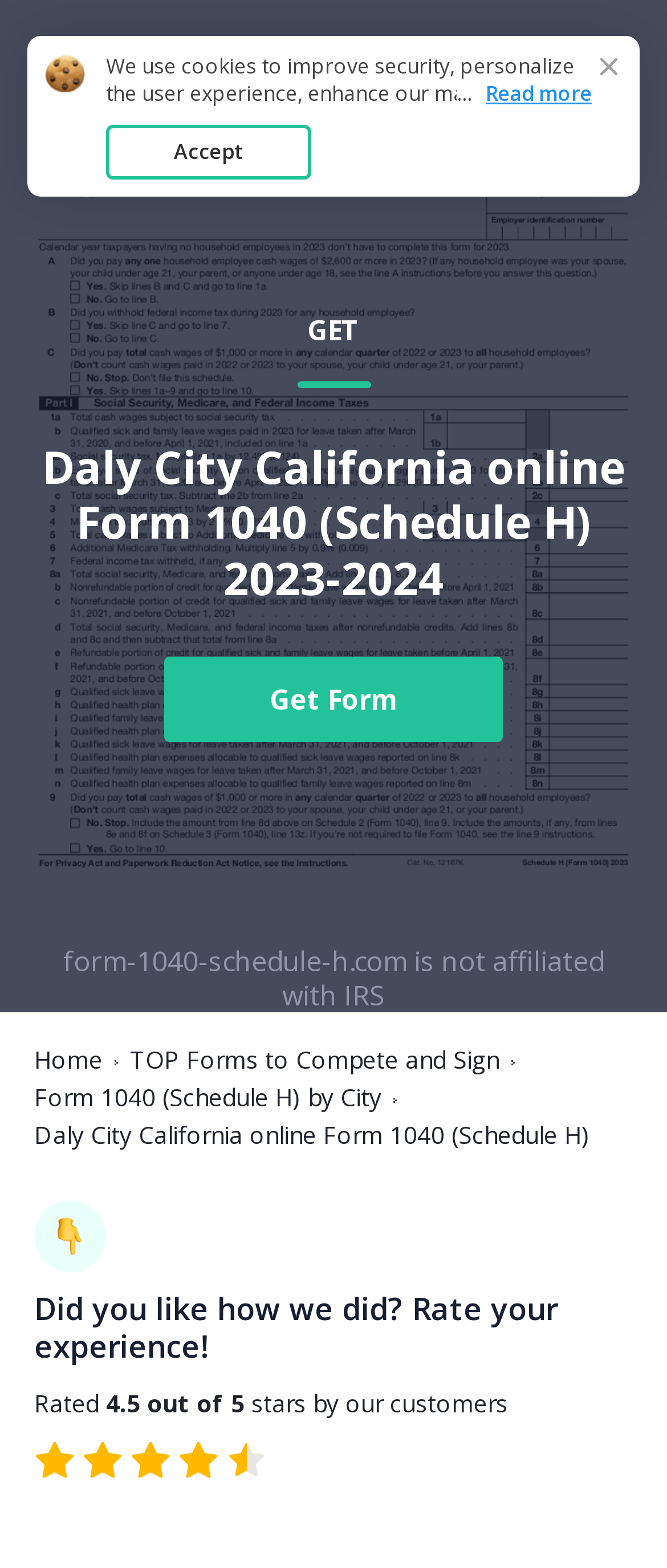What is the city associated with the form on this webpage? Analyze the screenshot and reply with just one word or a short phrase.

Daly City, California